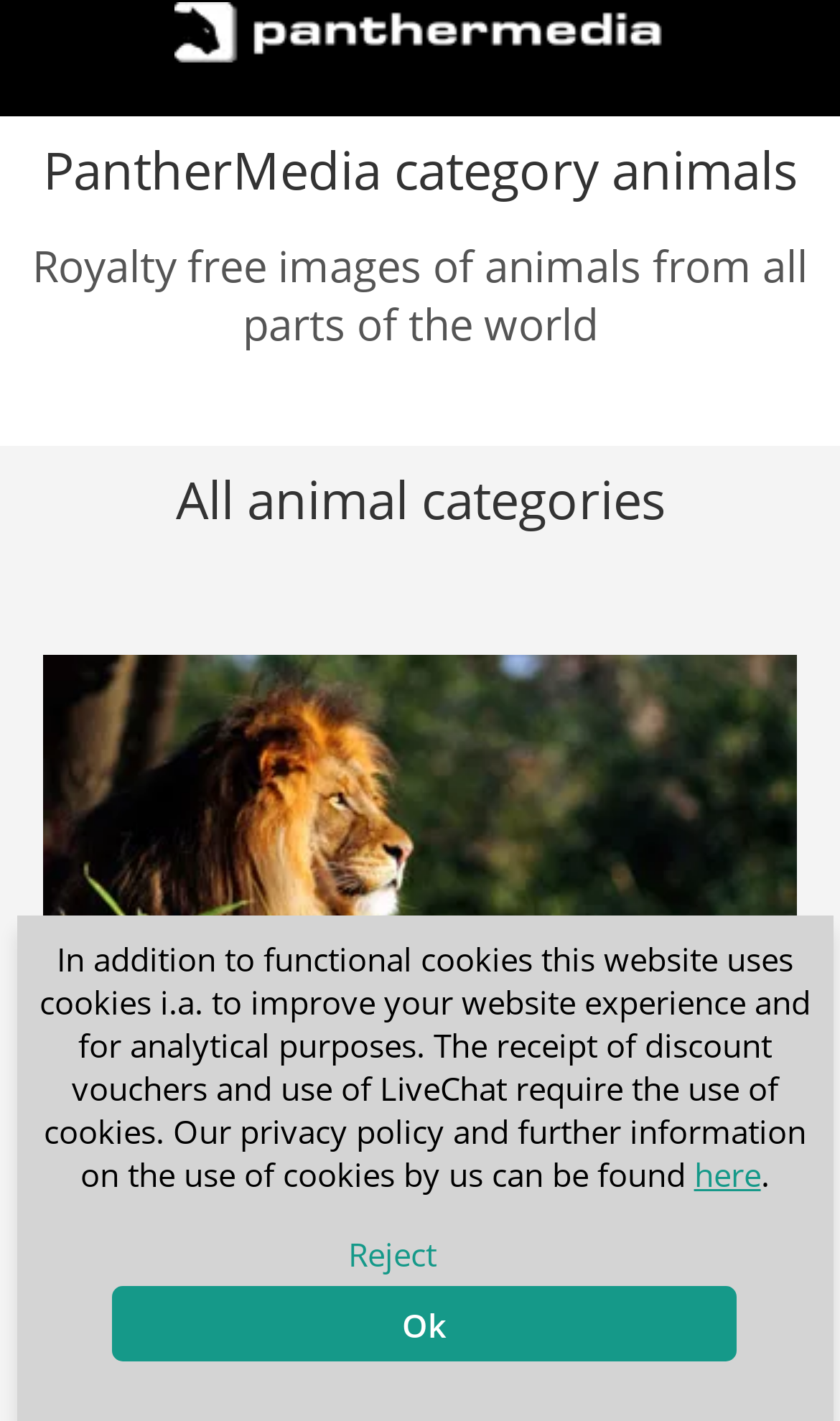What is the subject of the first image on the webpage?
Provide a detailed and well-explained answer to the question.

The first image on the webpage has a description 'Lion lying in green gras while starring at sunset'. This suggests that the subject of the image is a lion.